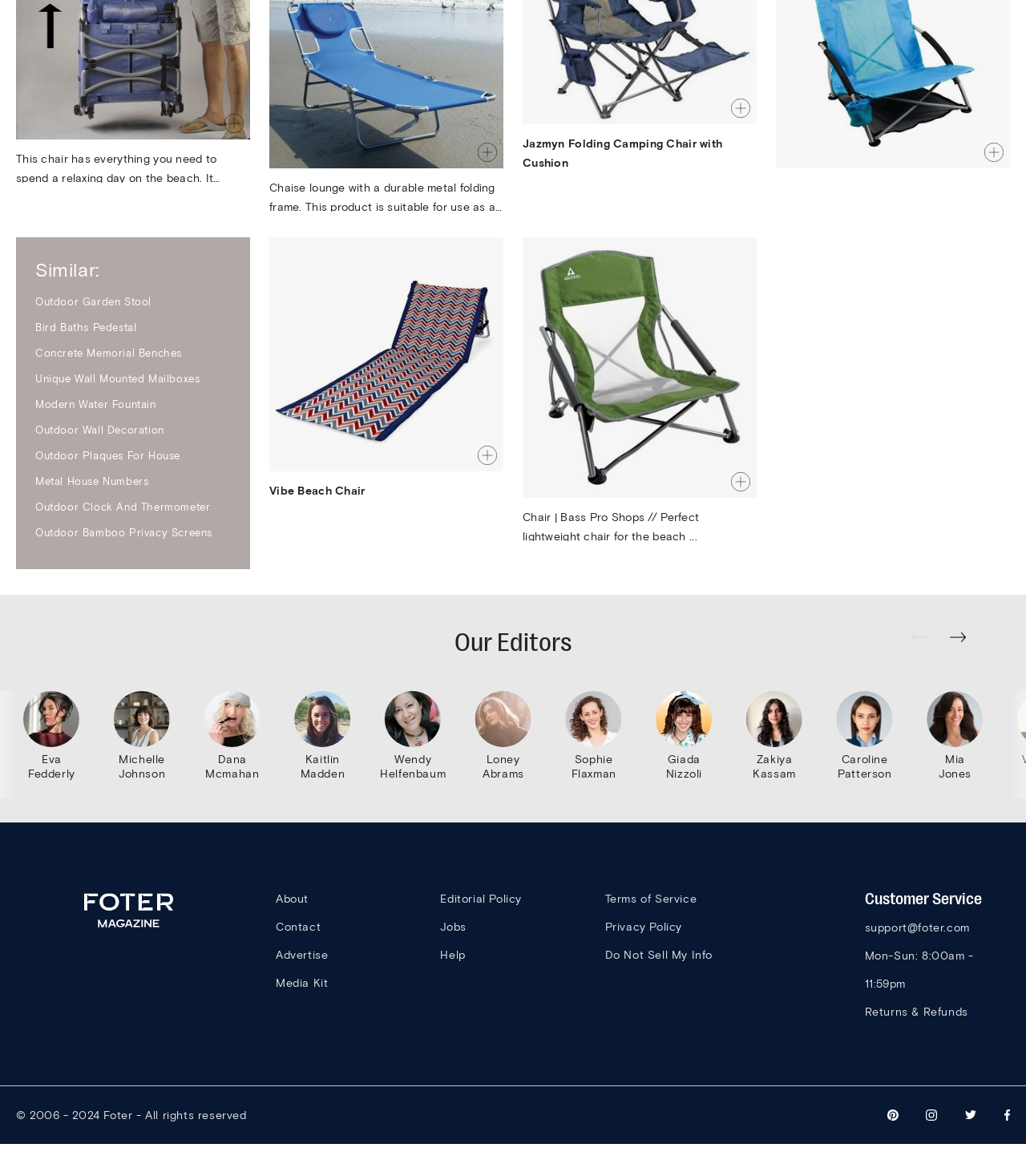What is the purpose of the 'Previous' and 'Next' buttons?
Answer with a single word or phrase, using the screenshot for reference.

Navigation